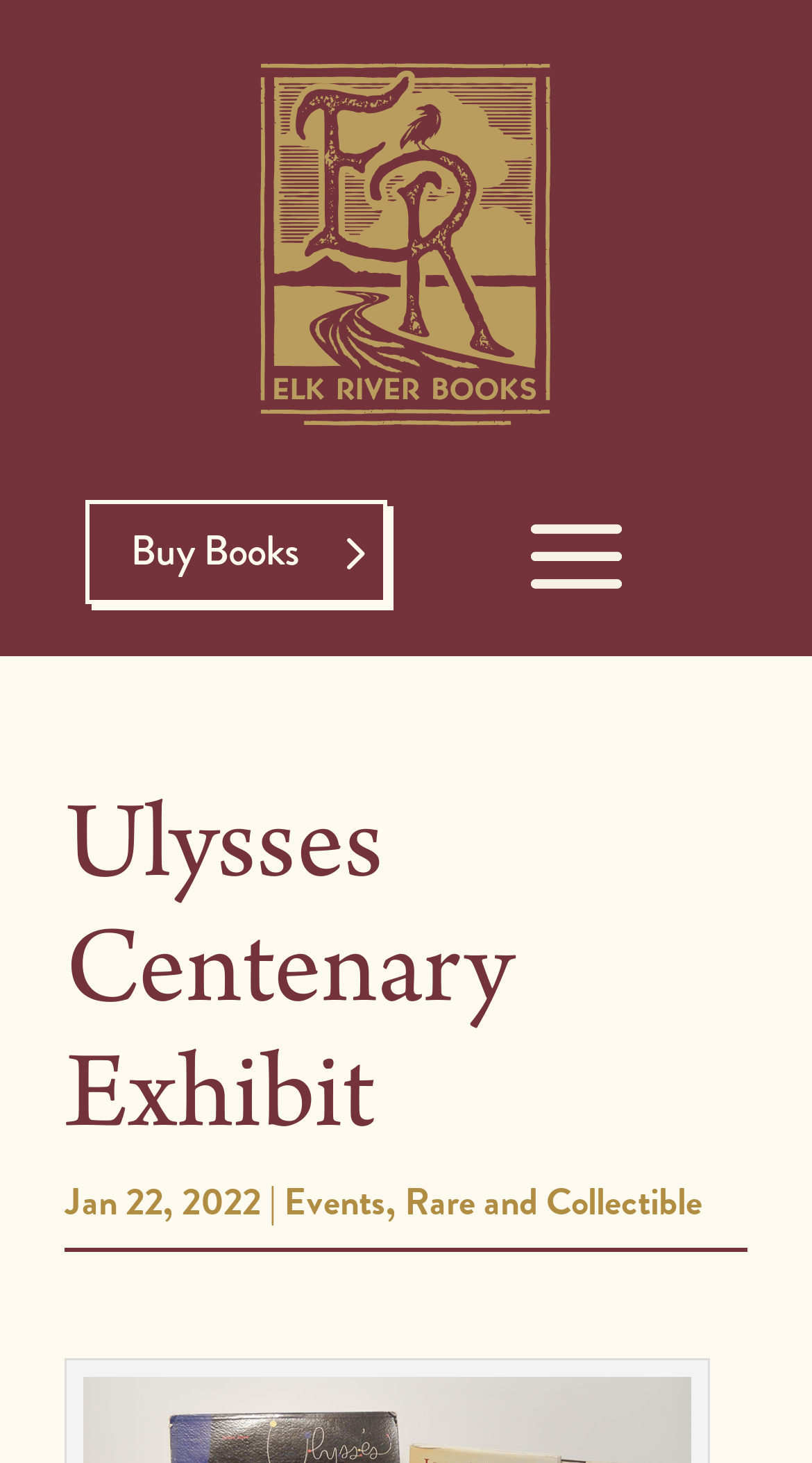Elaborate on the different components and information displayed on the webpage.

The webpage is about the Ulysses Centenary Exhibit at Elk River Books, celebrating the 100th anniversary of James Joyce's novel Ulysses. At the top of the page, there is a prominent link and an image side by side, taking up most of the width. The link is not labeled, but the image is likely related to the exhibit or the book.

Below this top section, there are three links in a row: "Buy Books 5", "Events", and "Rare and Collectible". The "Buy Books 5" link is positioned slightly to the left of the other two links.

Above these links, there is a large heading that reads "Ulysses Centenary Exhibit", which is centered on the page. This heading is followed by a date, "Jan 22, 2022", and a vertical bar symbol, which are positioned to the left of the links.

Overall, the webpage appears to be promoting an event or exhibit related to James Joyce's Ulysses, with links to related pages or resources.